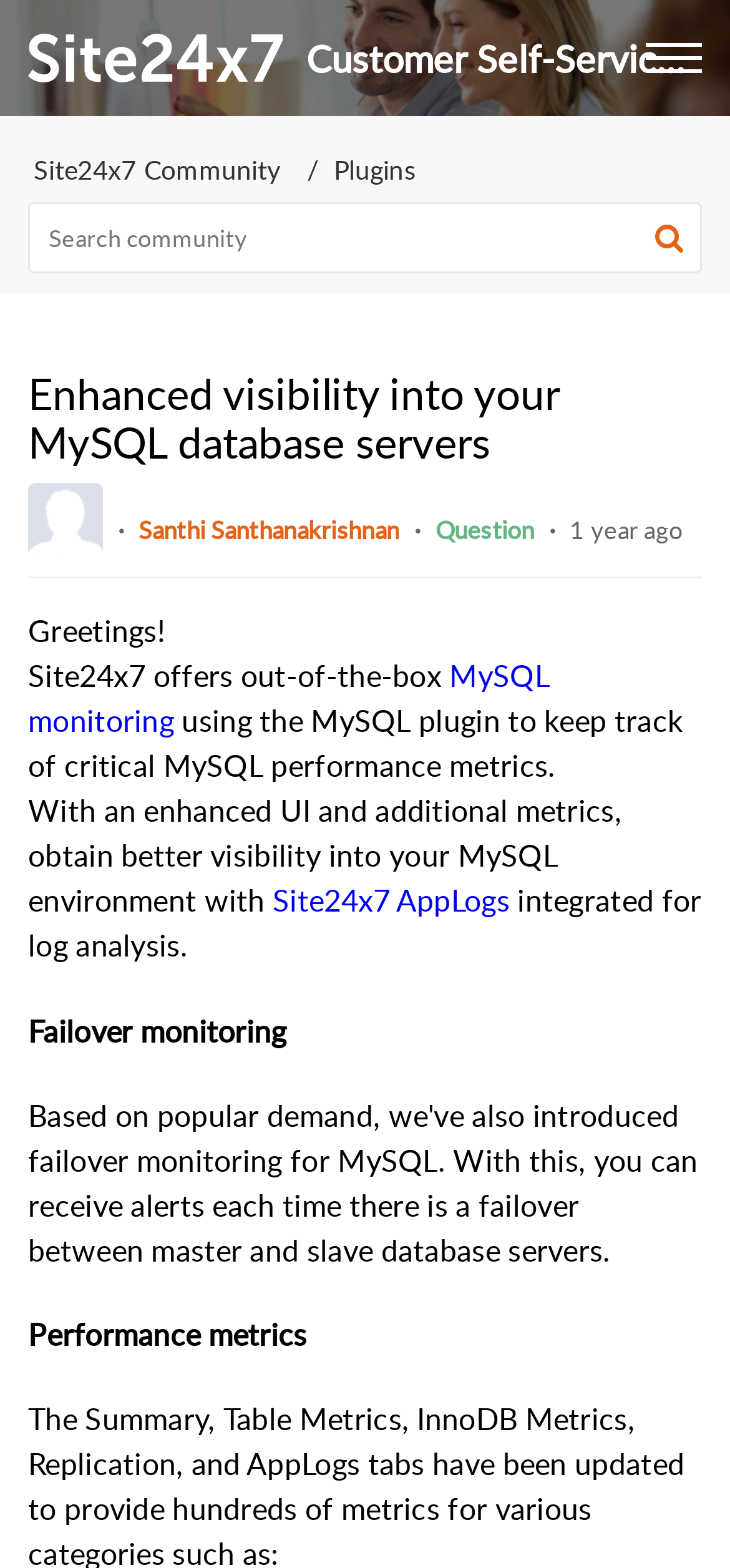What is the date of the question?
Answer the question with a single word or phrase by looking at the picture.

14 Jul 2022 07:28 AM